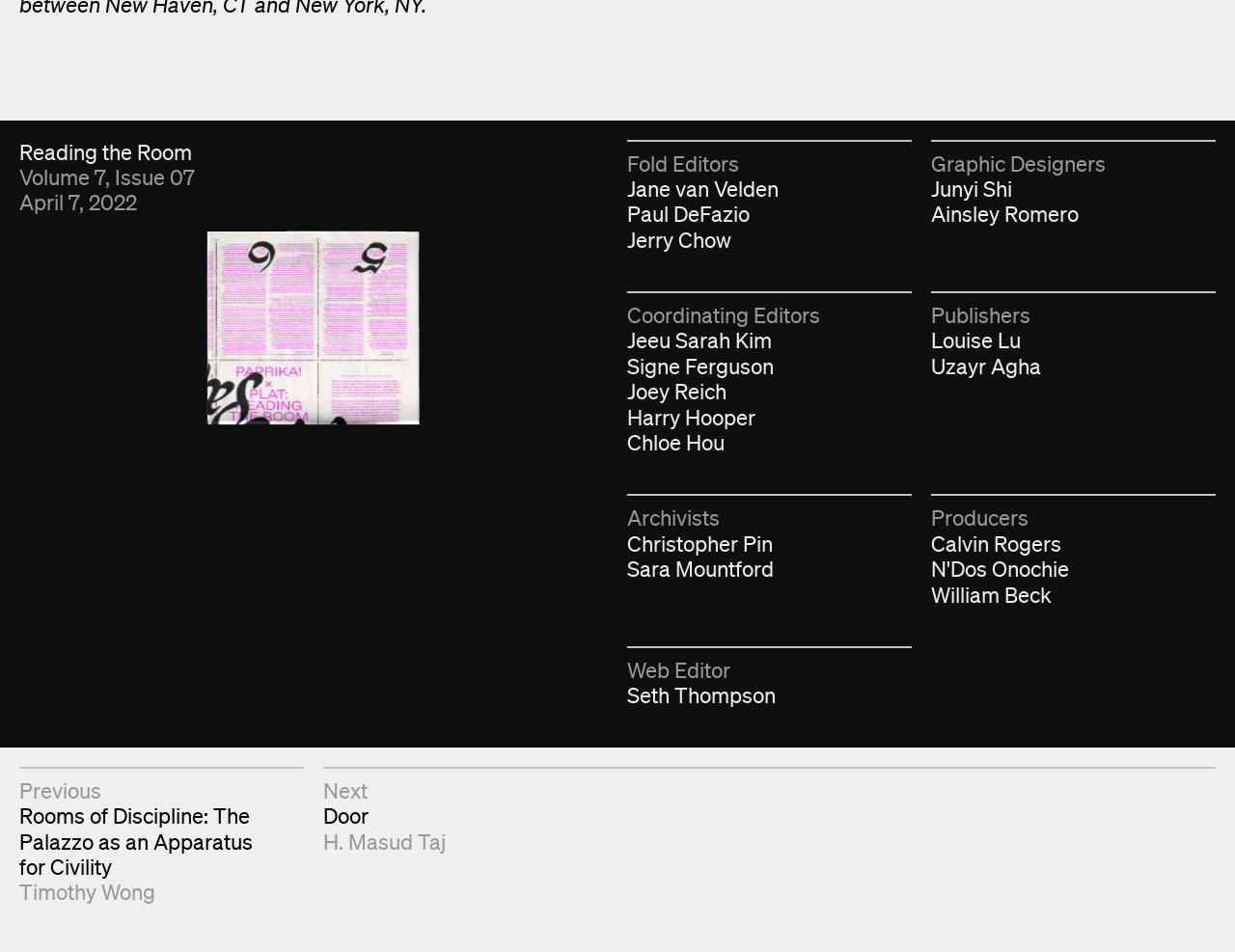Find the bounding box of the element with the following description: "Reading the Room". The coordinates must be four float numbers between 0 and 1, formatted as [left, top, right, bottom].

[0.016, 0.145, 0.155, 0.173]